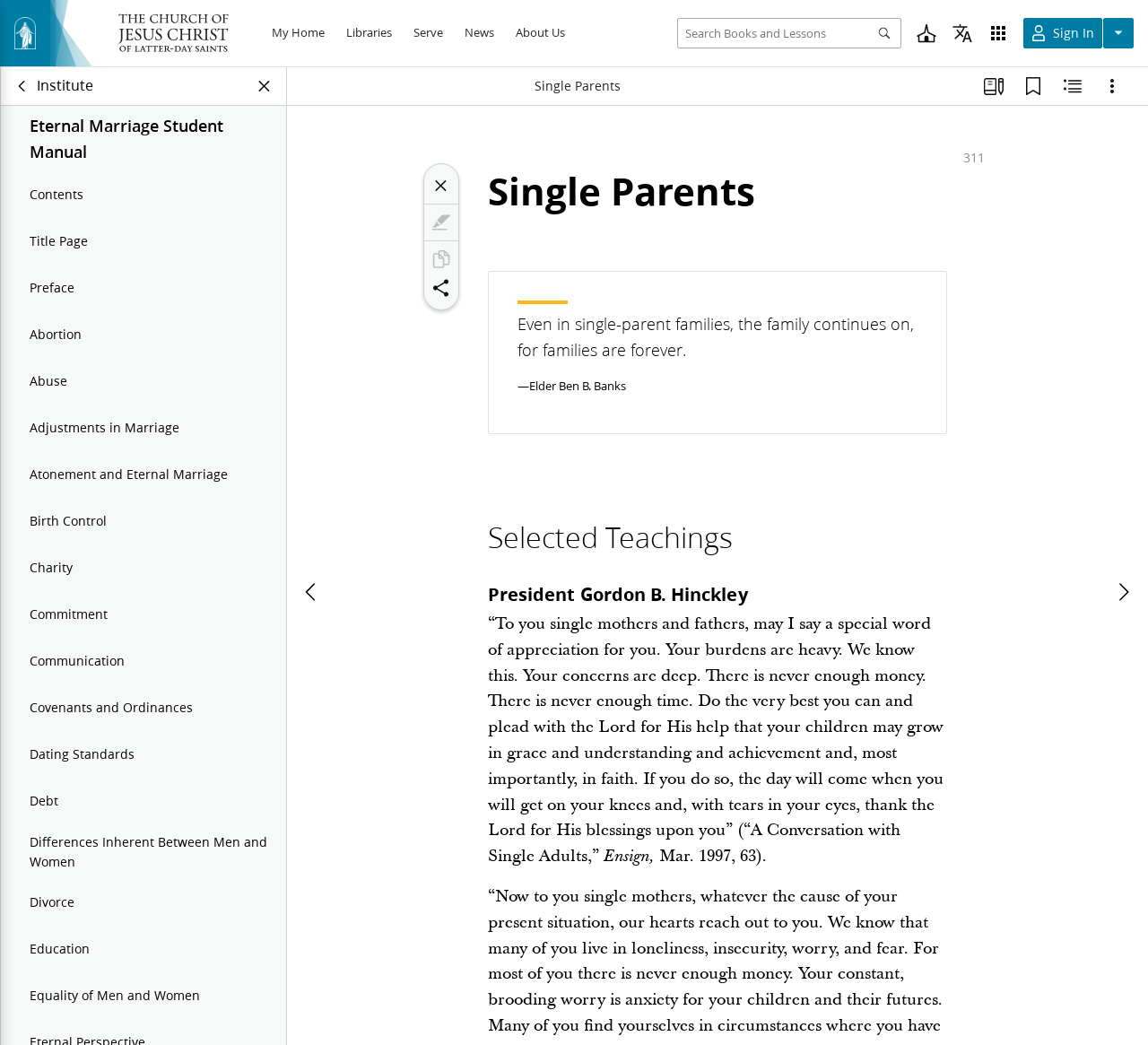Locate the bounding box coordinates of the element I should click to achieve the following instruction: "Go to previous page".

[0.256, 0.549, 0.288, 0.584]